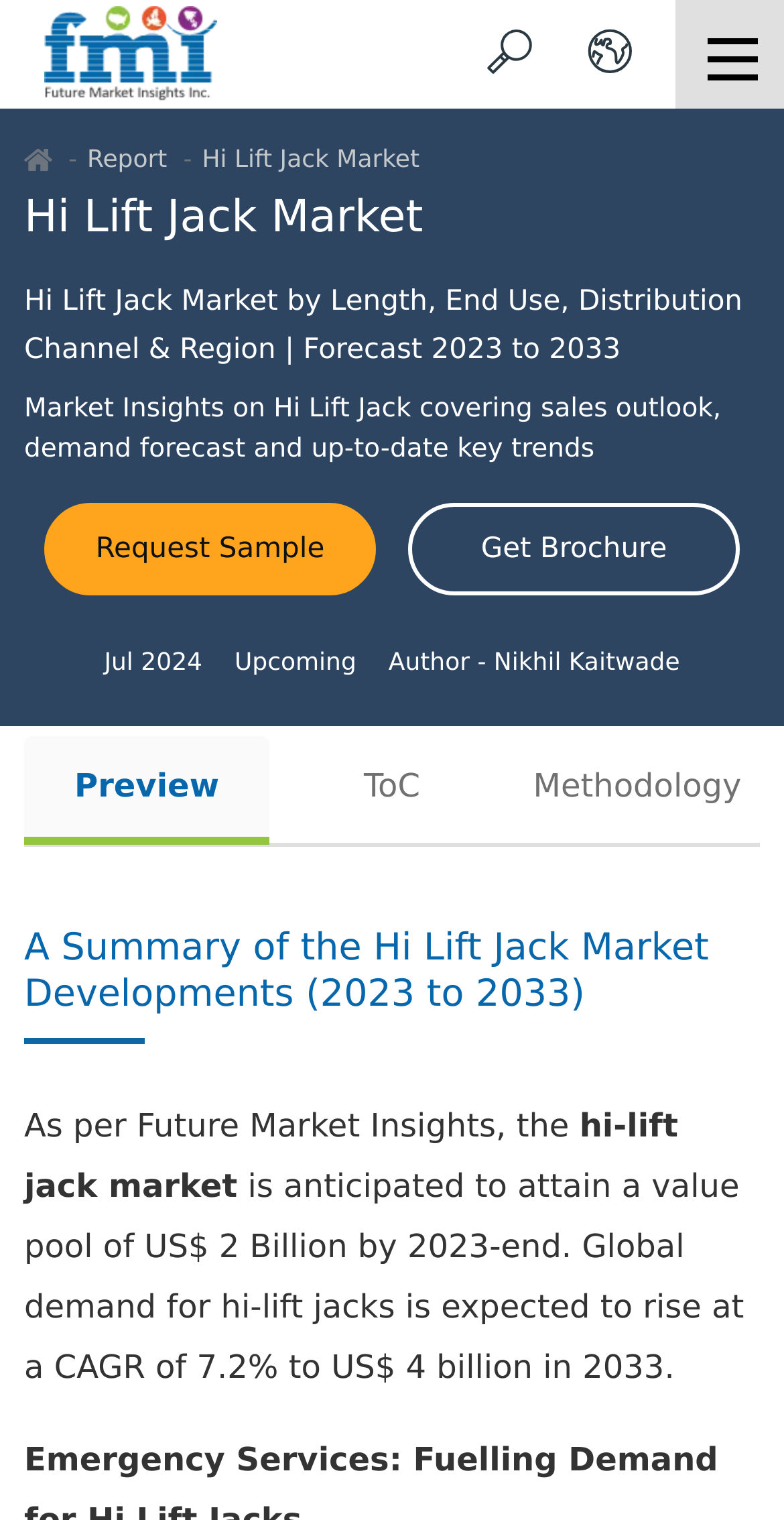Refer to the image and provide an in-depth answer to the question: 
What is the market size of Hi Lift Jack in 2023?

The answer can be found in the StaticText element with the text 'is anticipated to attain a value pool of US$ 2 Billion by 2023-end.'